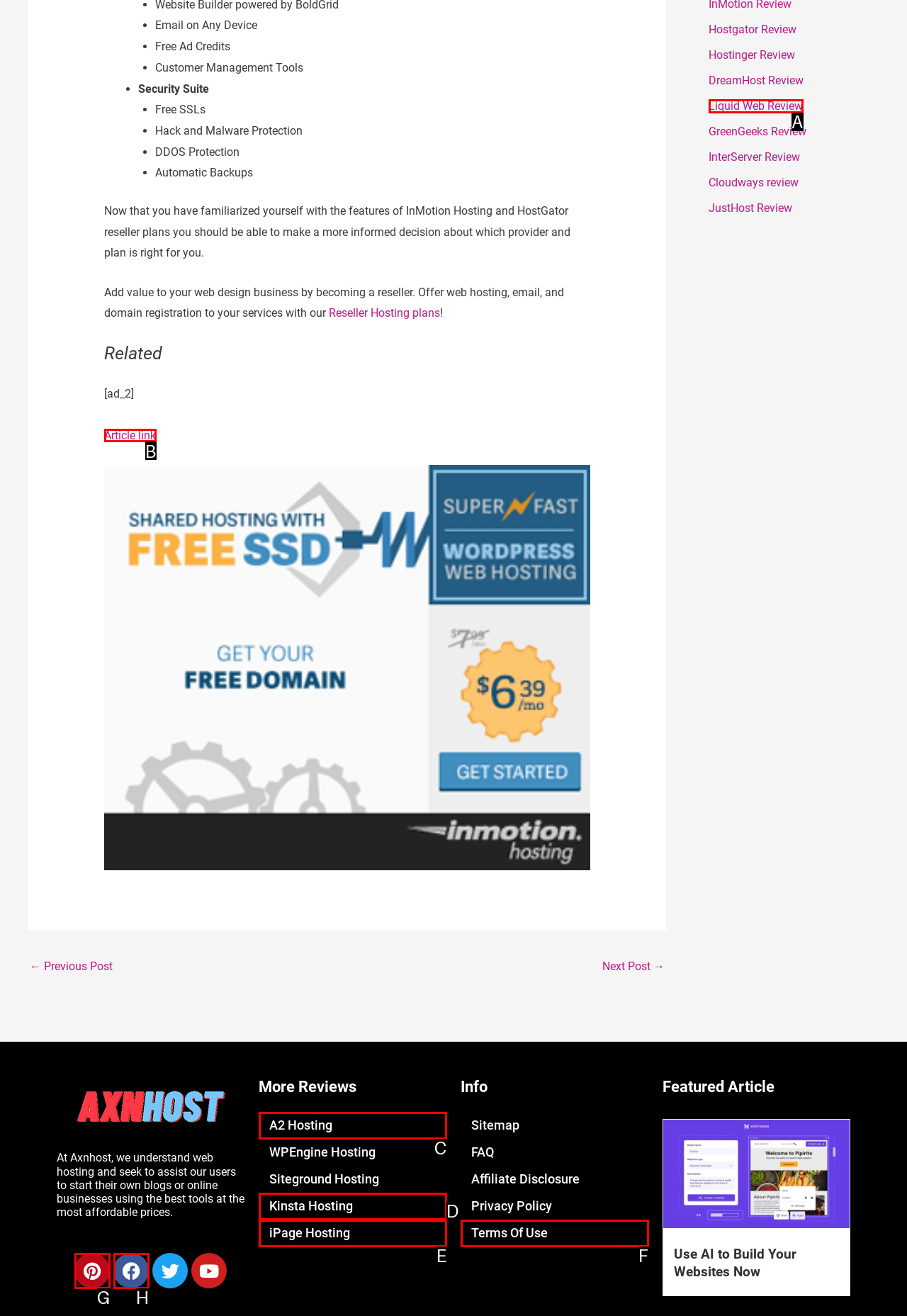Identify which HTML element should be clicked to fulfill this instruction: Read the article Reply with the correct option's letter.

B